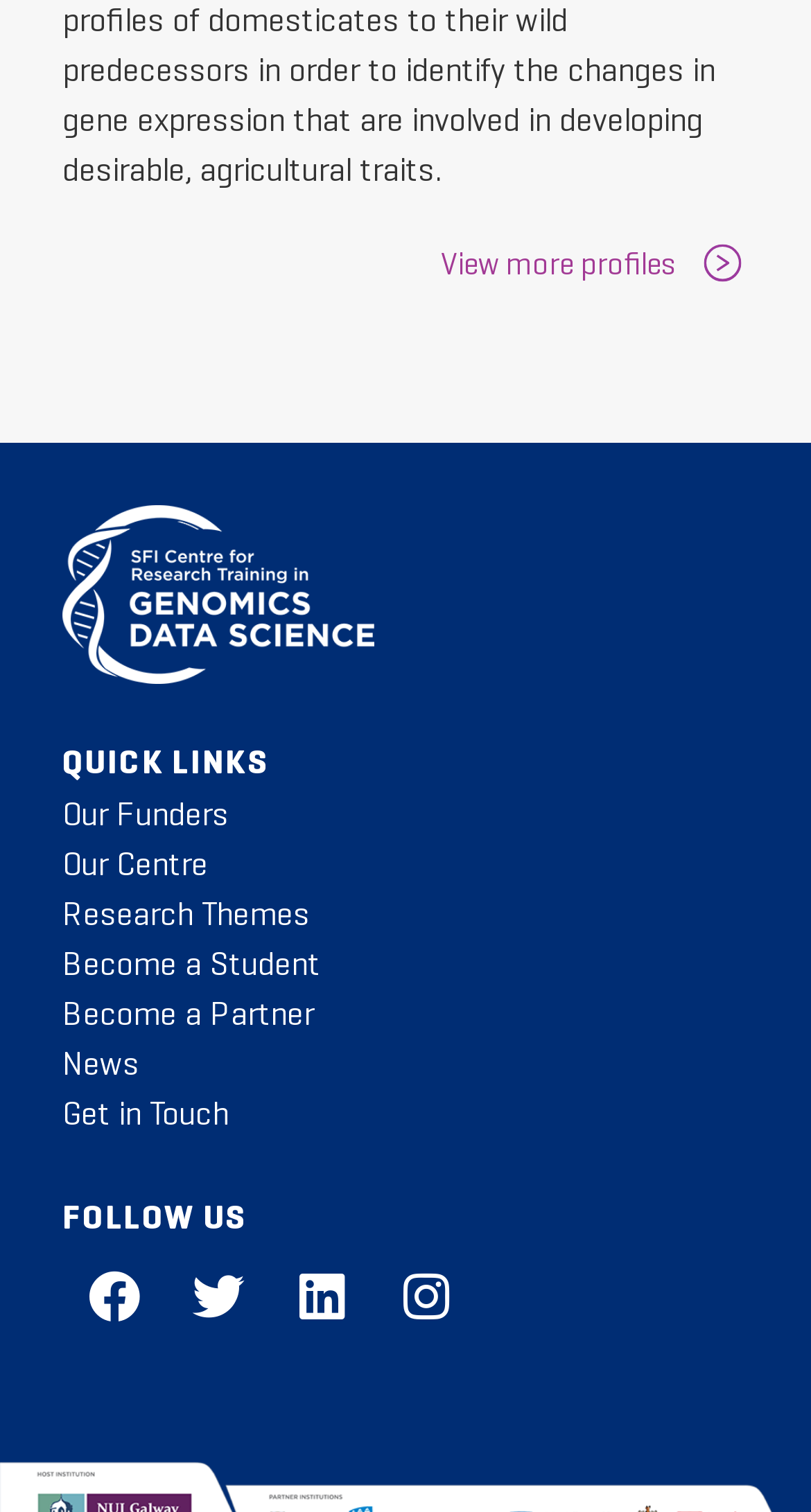Provide the bounding box coordinates for the specified HTML element described in this description: "Research Themes". The coordinates should be four float numbers ranging from 0 to 1, in the format [left, top, right, bottom].

[0.077, 0.591, 0.382, 0.617]